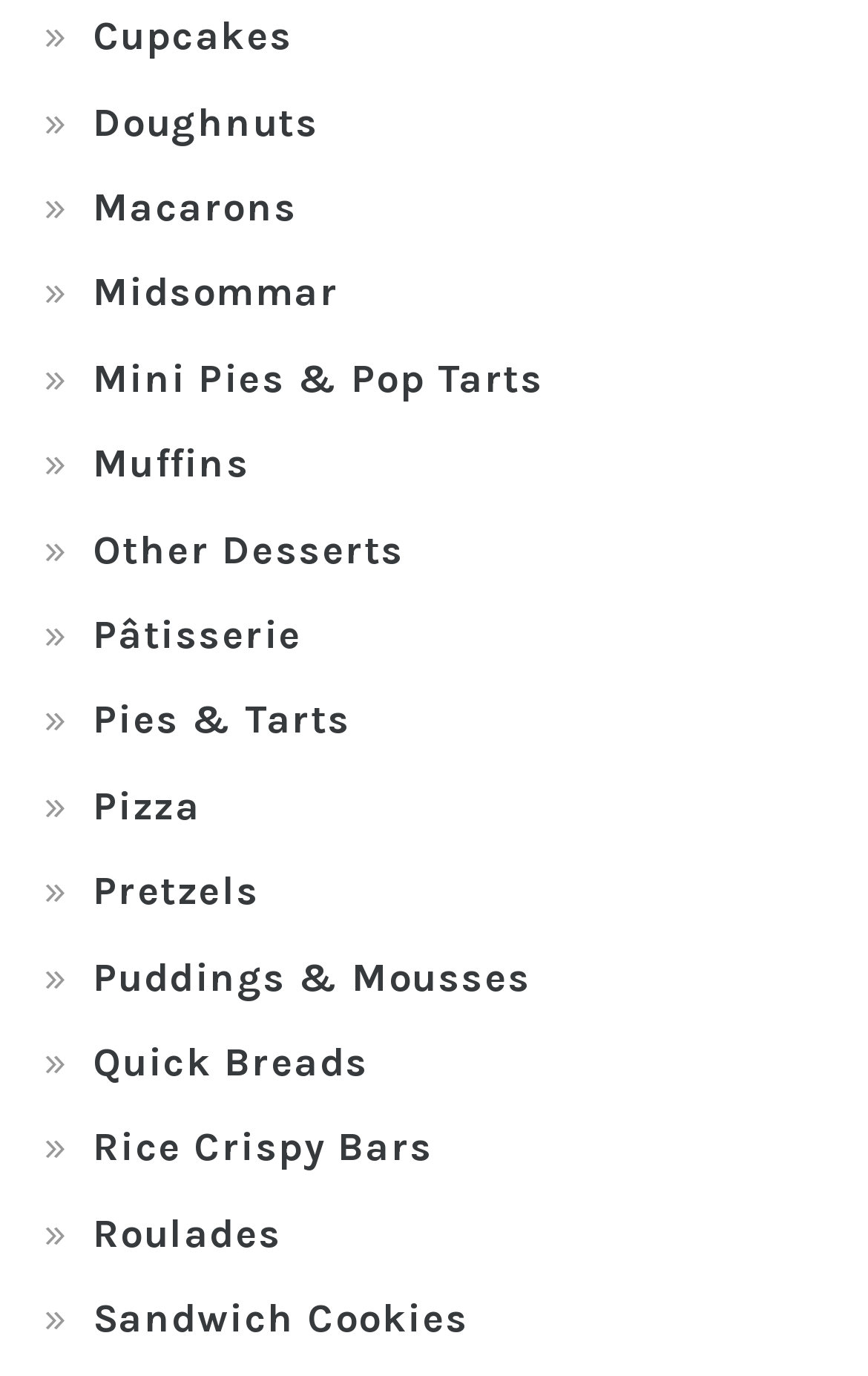Provide the bounding box coordinates of the HTML element described by the text: "Cupcakes".

[0.106, 0.008, 0.337, 0.044]